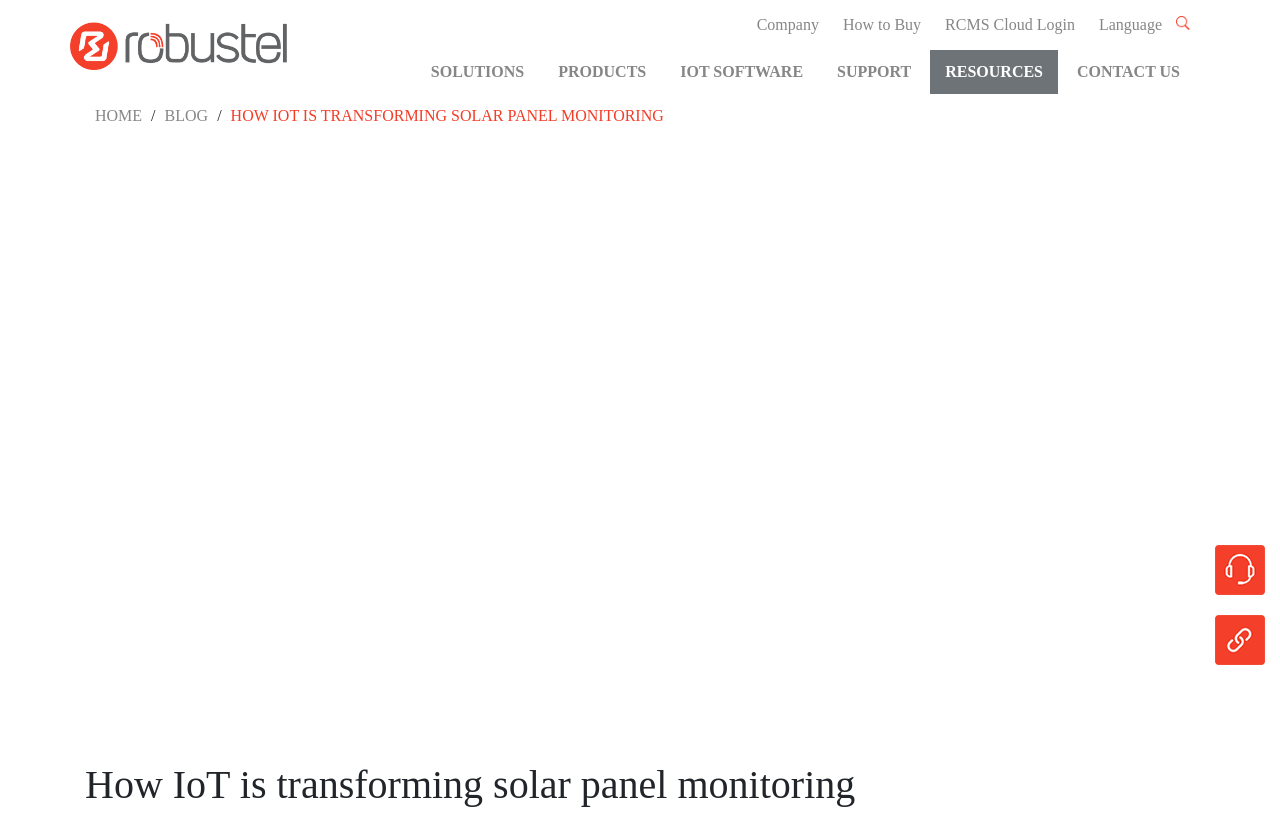Can you specify the bounding box coordinates for the region that should be clicked to fulfill this instruction: "Contact us through mail".

None